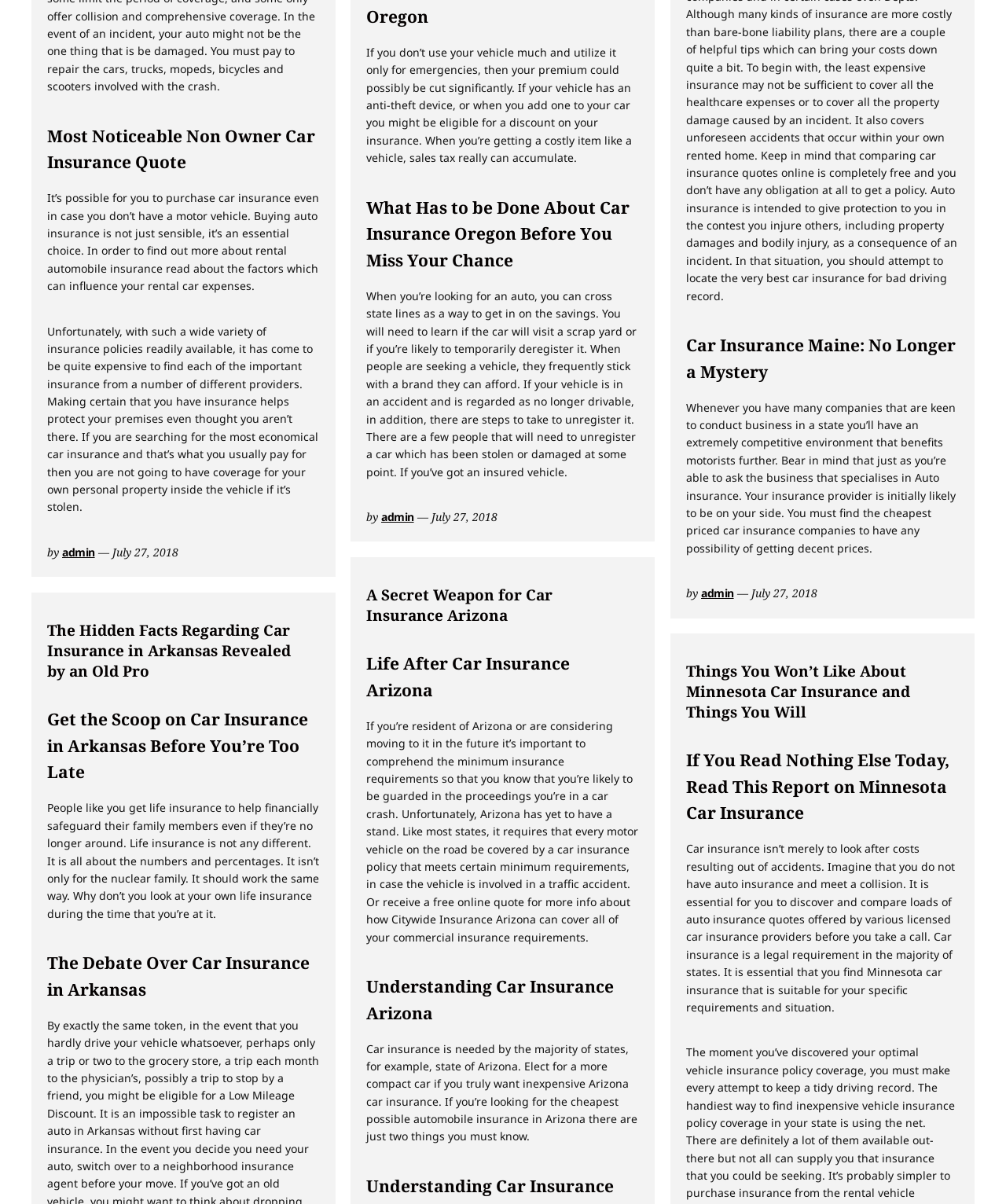Show the bounding box coordinates for the HTML element as described: "admin".

[0.379, 0.423, 0.411, 0.435]